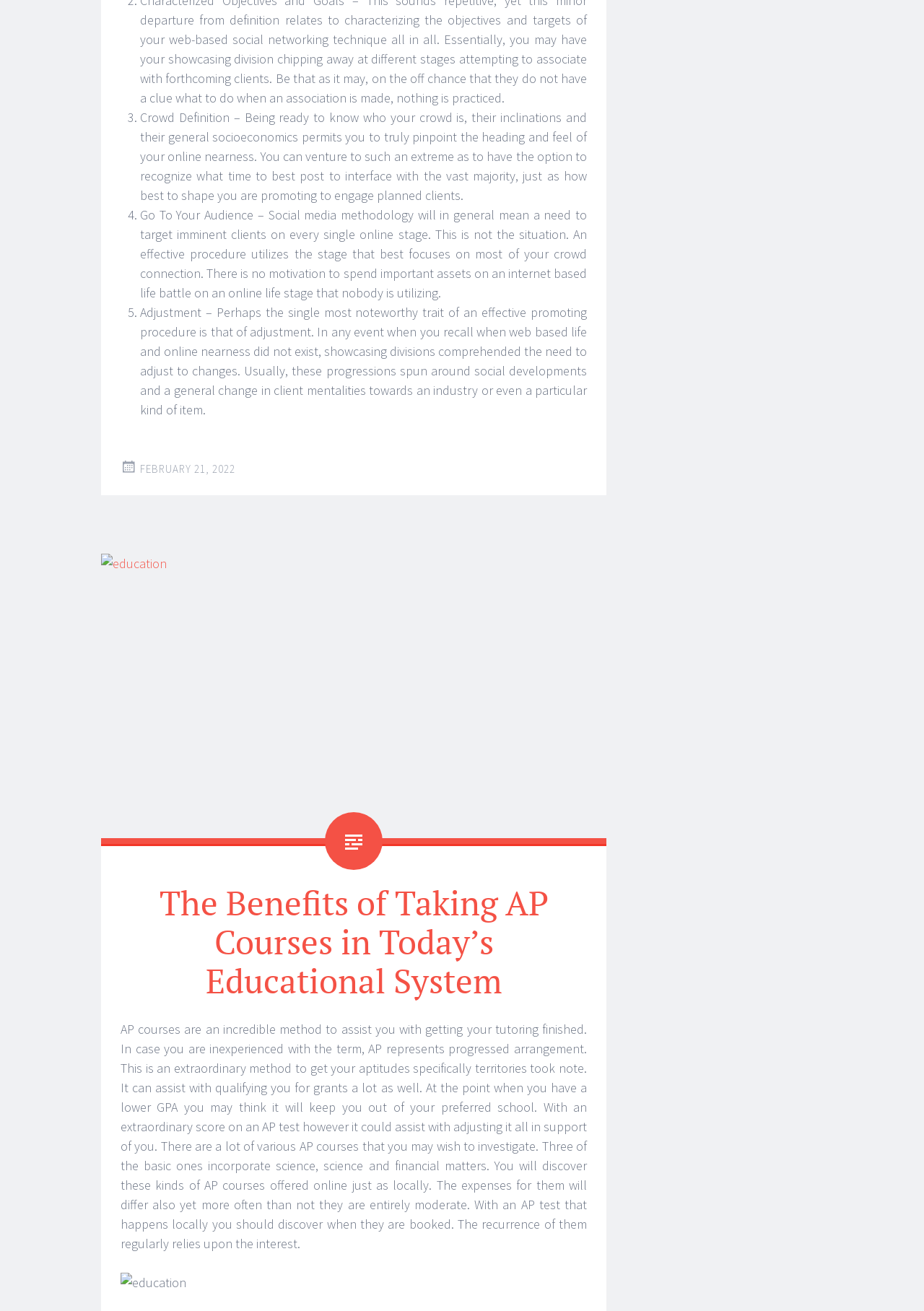Answer with a single word or phrase: 
How many list markers are there?

3